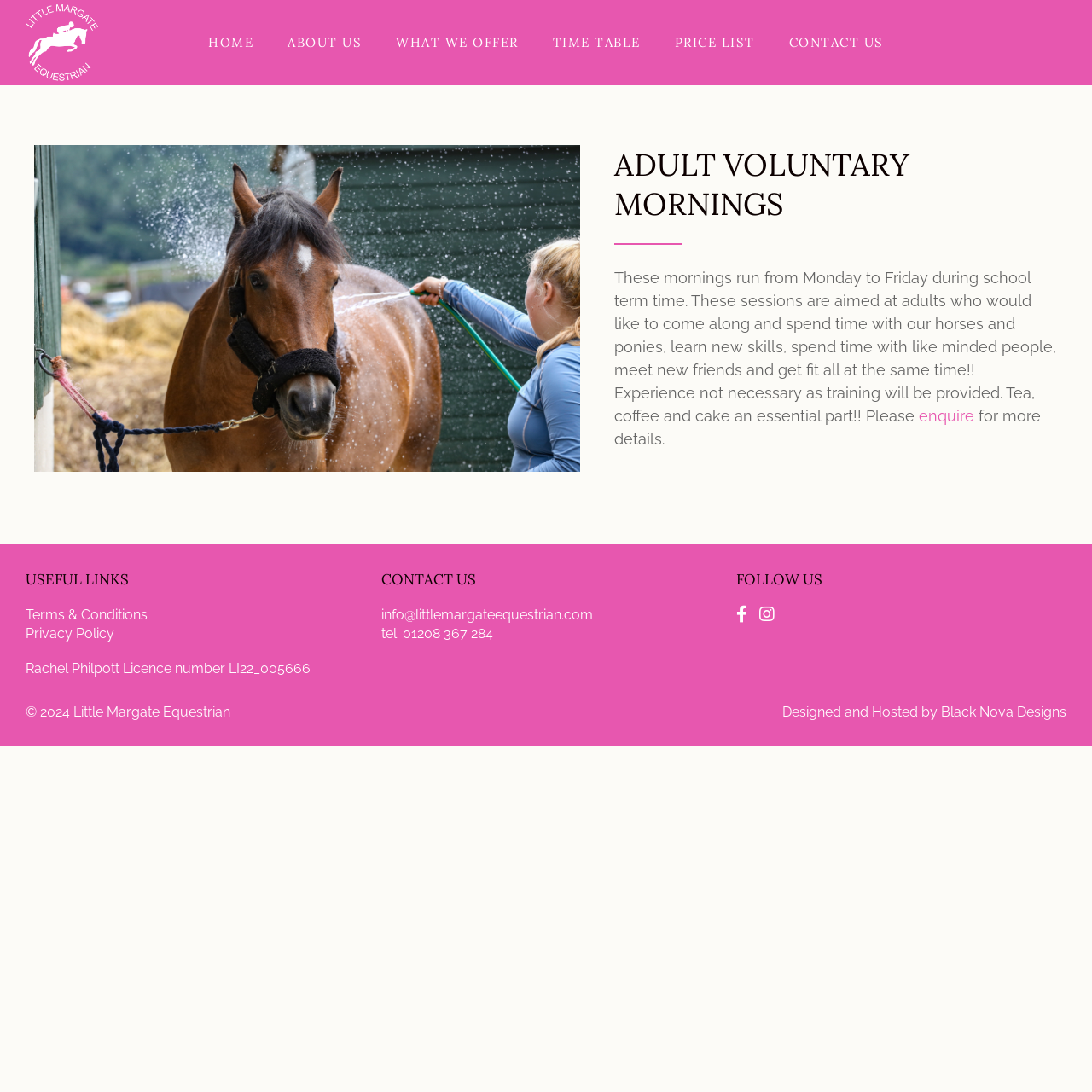Please identify the bounding box coordinates of the clickable area that will fulfill the following instruction: "Follow on Facebook". The coordinates should be in the format of four float numbers between 0 and 1, i.e., [left, top, right, bottom].

[0.696, 0.556, 0.717, 0.571]